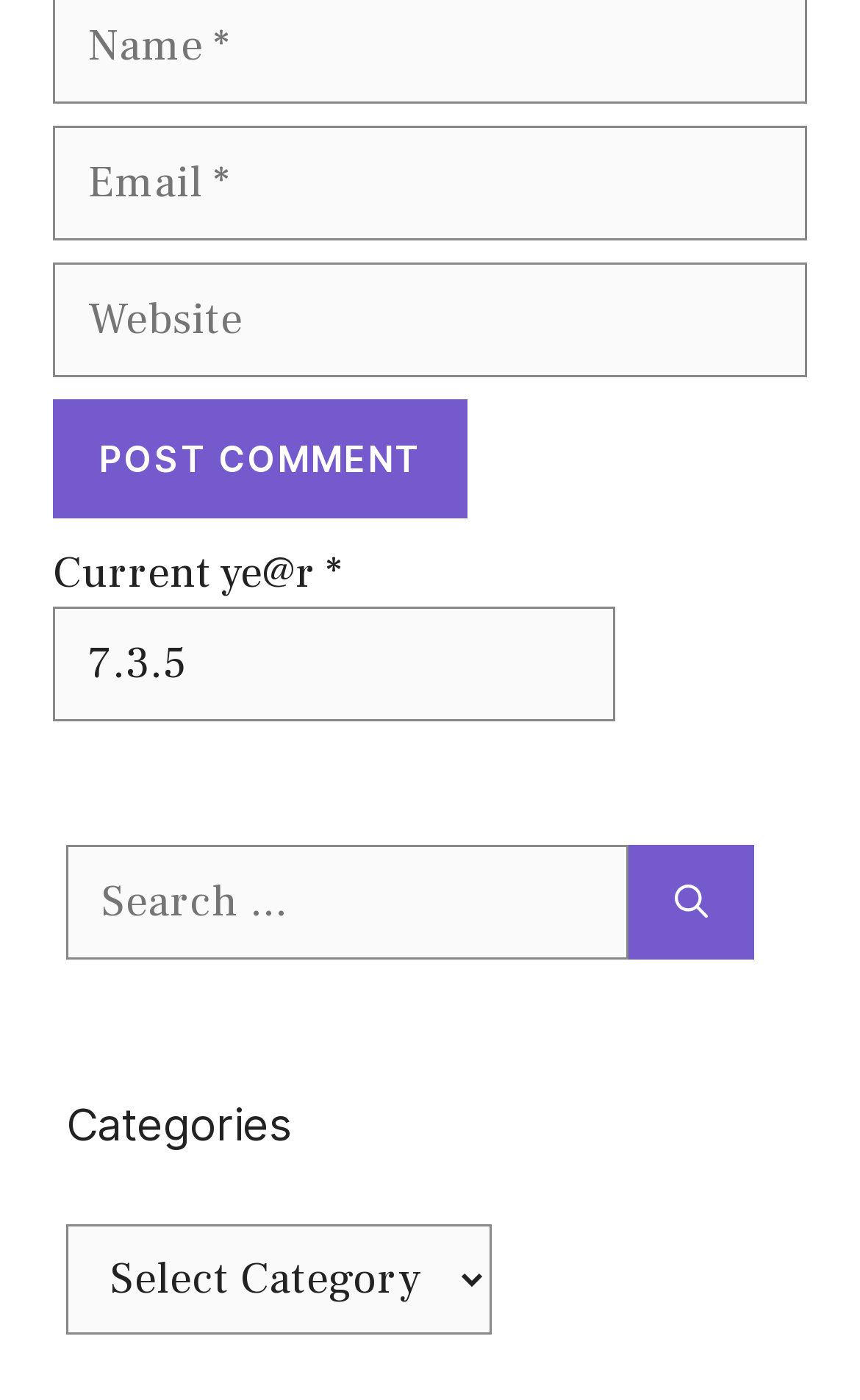What is the optional field in the comment form?
Provide a detailed and extensive answer to the question.

The 'Email' field is marked as required, but the 'Website' field is not, indicating that it is an optional field in the comment form.